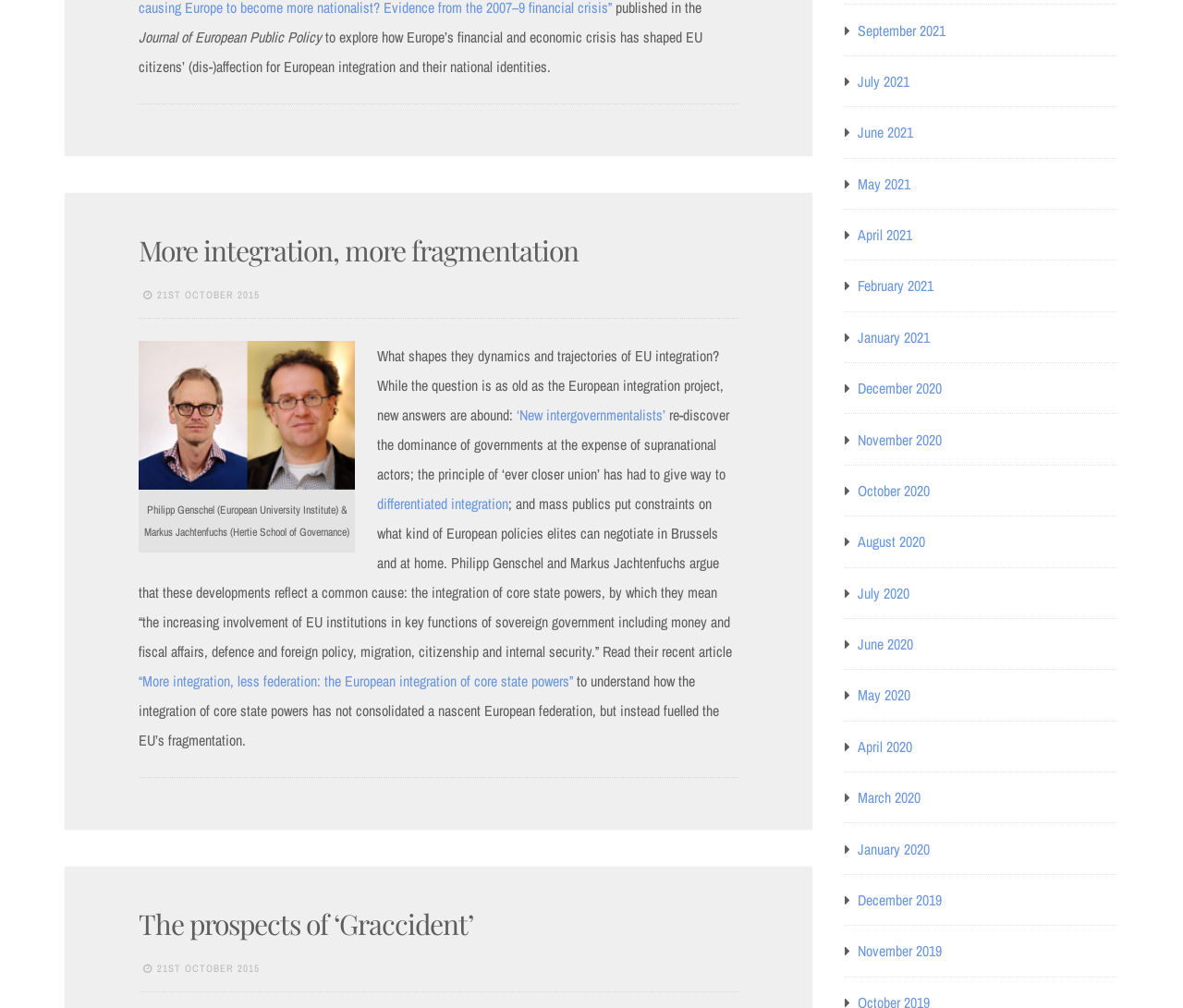Provide the bounding box coordinates for the UI element described in this sentence: "21st October 2015". The coordinates should be four float values between 0 and 1, i.e., [left, top, right, bottom].

[0.133, 0.286, 0.22, 0.299]